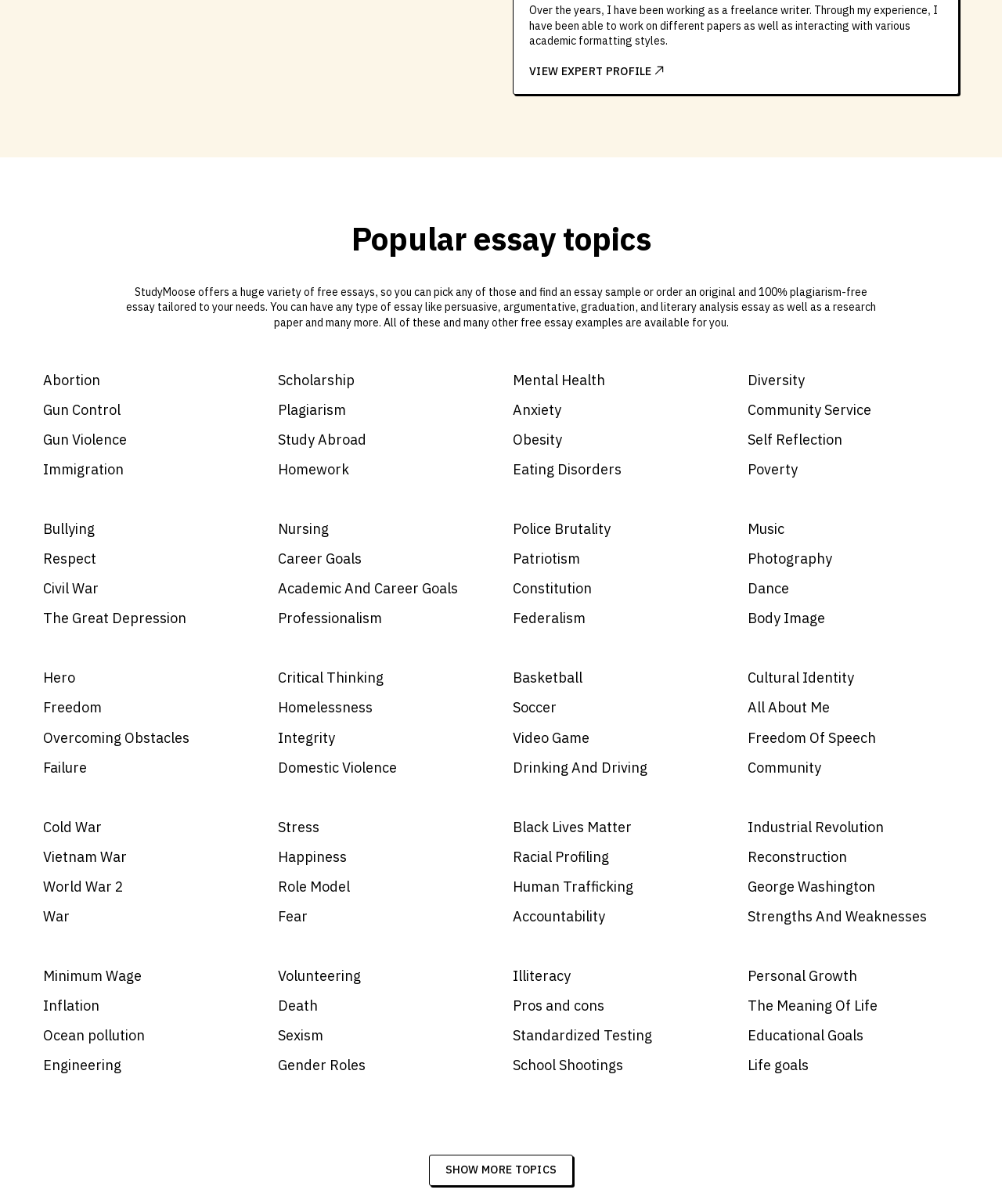Are the essay topics categorized in any way?
Using the visual information from the image, give a one-word or short-phrase answer.

No